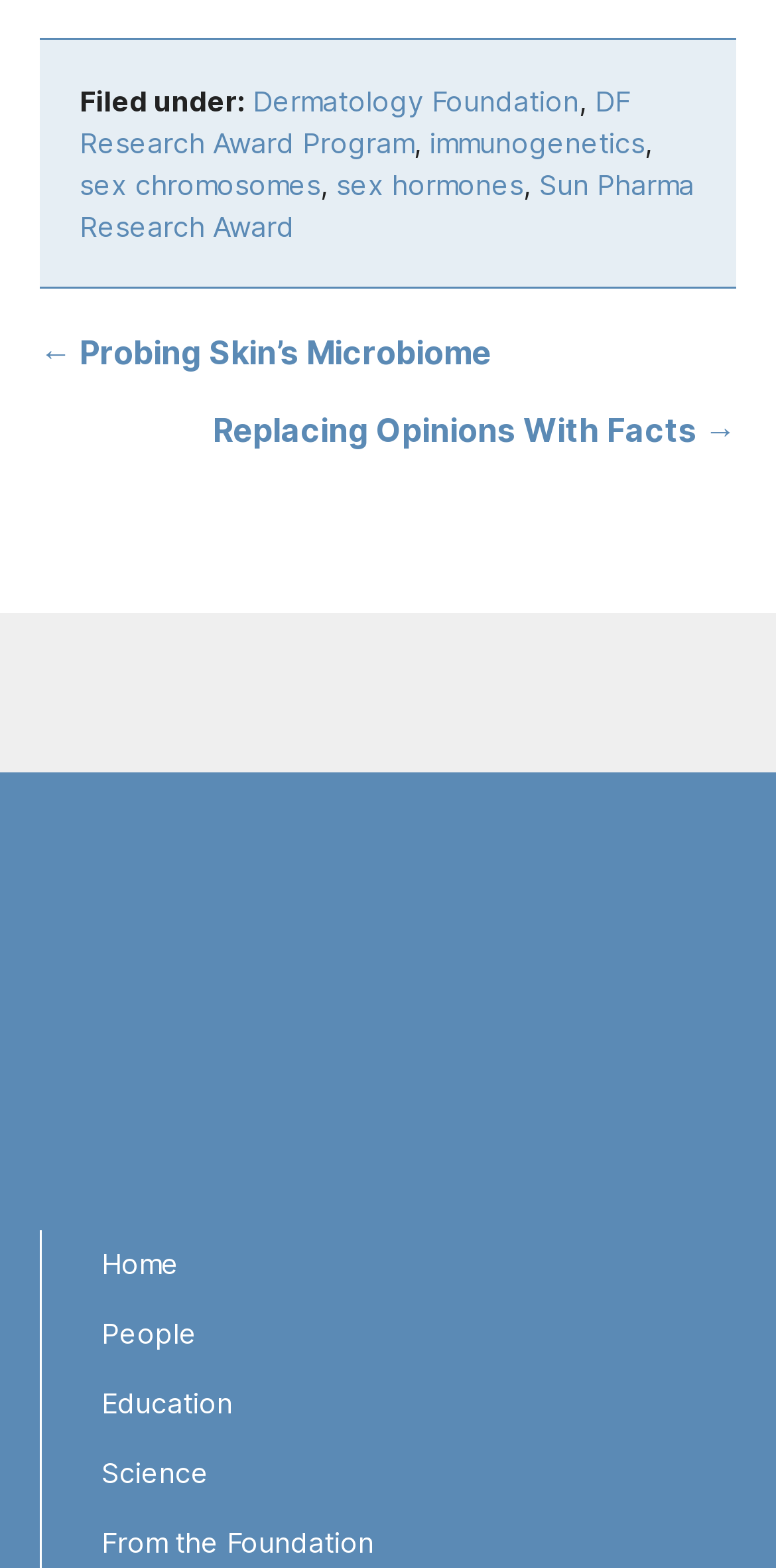Locate the bounding box coordinates of the element you need to click to accomplish the task described by this instruction: "Click on the 'Science' link".

[0.105, 0.918, 0.949, 0.961]